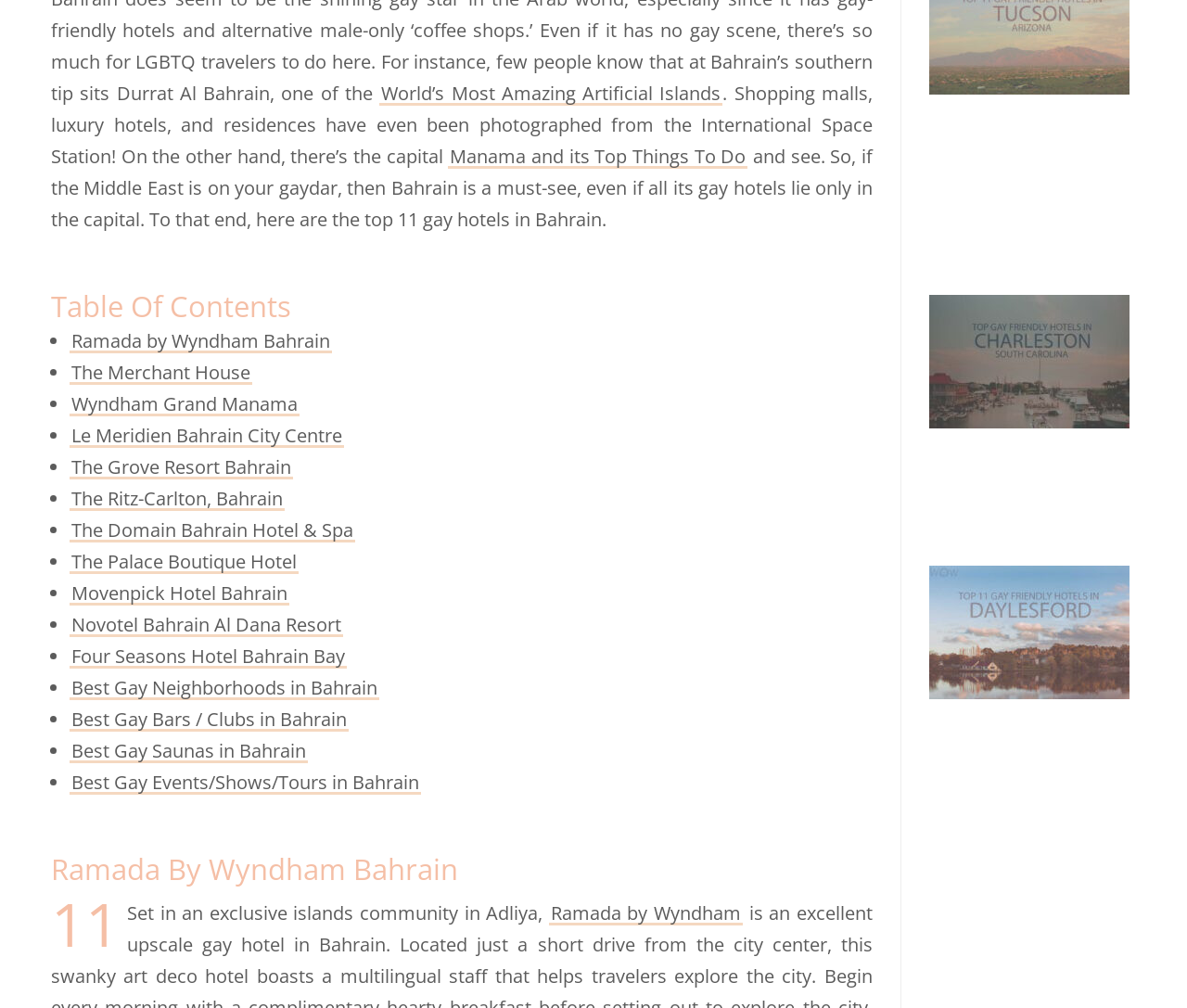Please determine the bounding box coordinates for the UI element described as: "The Palace Boutique Hotel".

[0.059, 0.545, 0.252, 0.57]